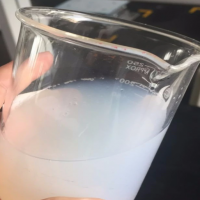Using the details in the image, give a detailed response to the question below:
What is the characteristic of the liquid in the beaker?

The liquid's opaque appearance is indicative of an emulsion, which is a common characteristic of waterborne resins. This suggests that the liquid in the beaker is an emulsion.